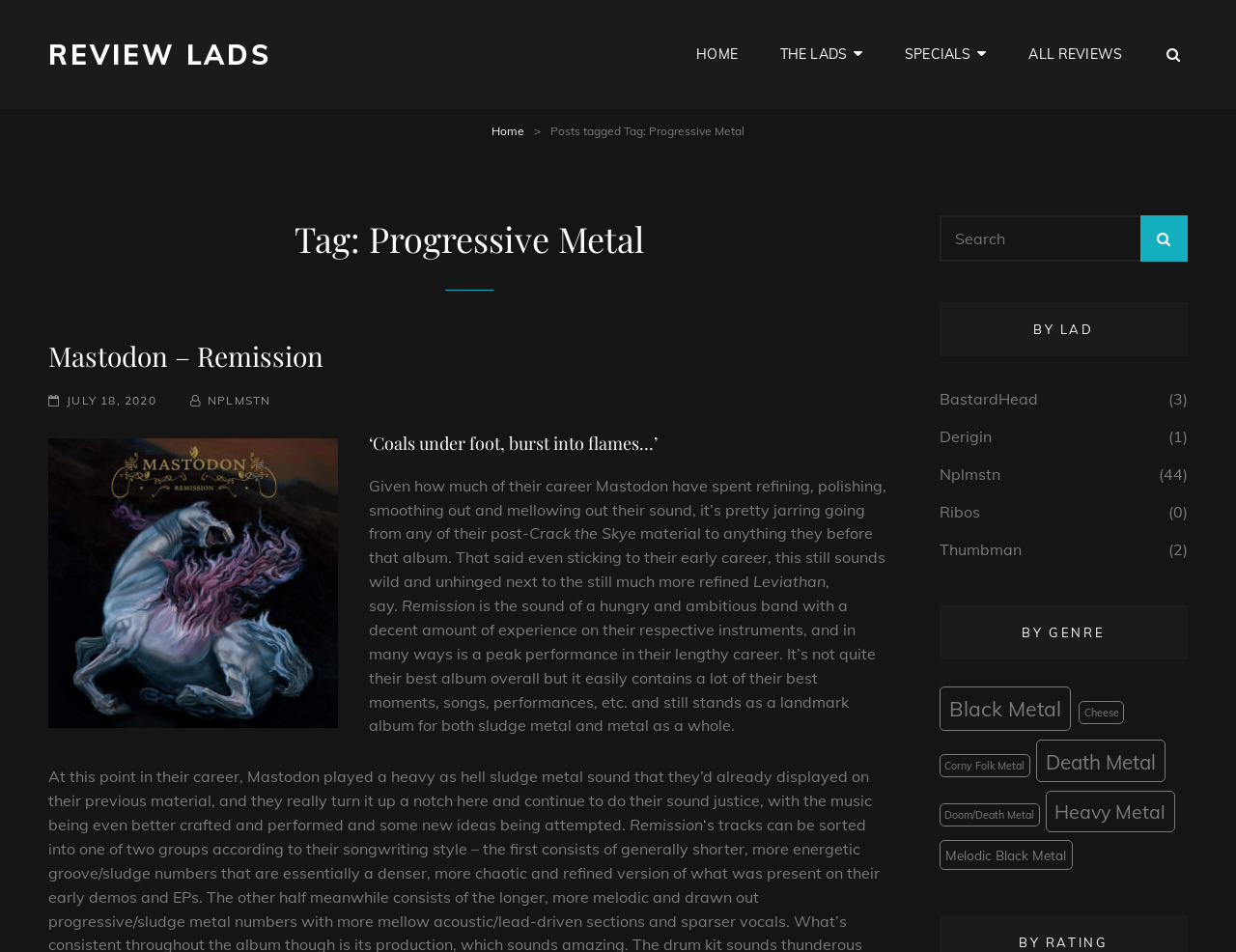Determine the bounding box of the UI element mentioned here: "rtp agen89". The coordinates must be in the format [left, top, right, bottom] with values ranging from 0 to 1.

None